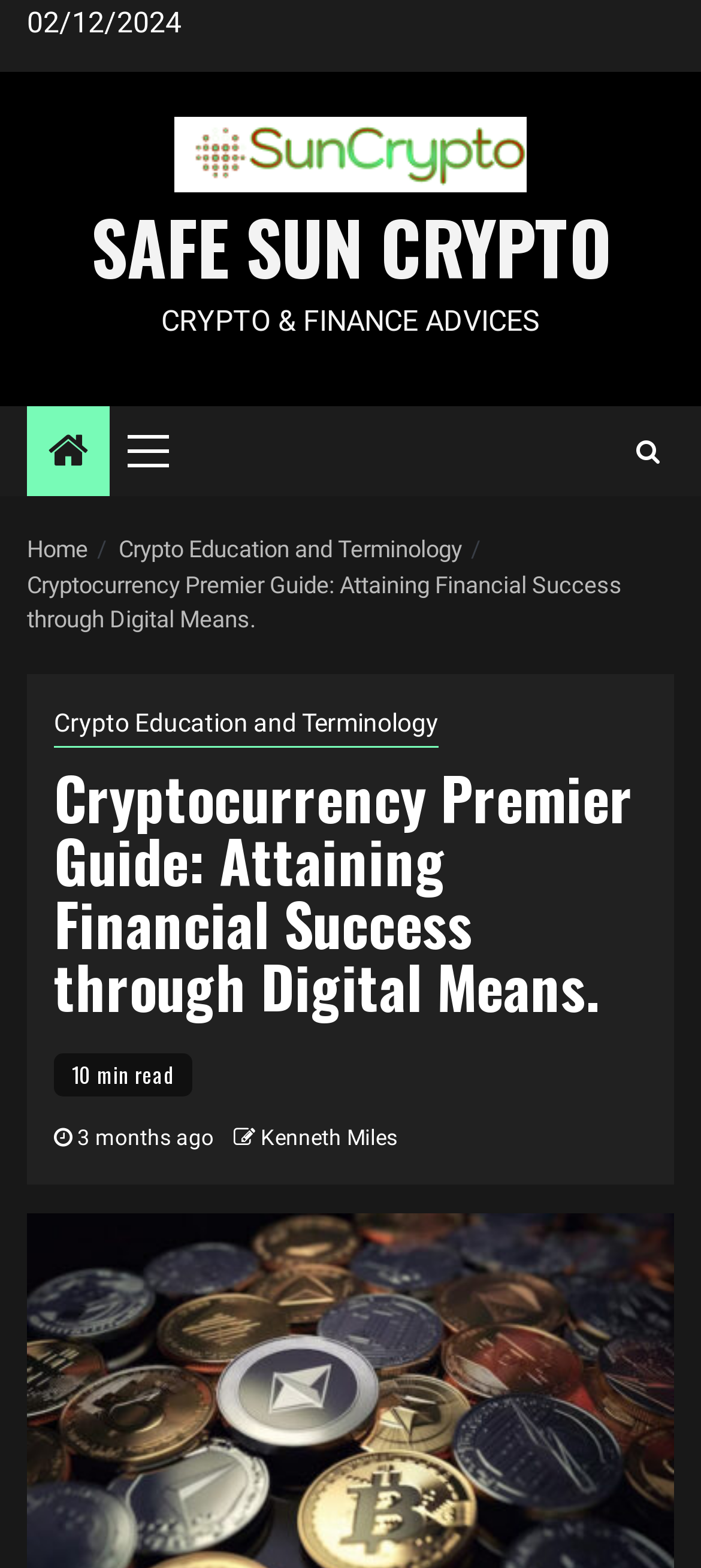Please determine the bounding box coordinates for the element with the description: "parent_node: SAFE SUN CRYPTO".

[0.249, 0.086, 0.751, 0.108]